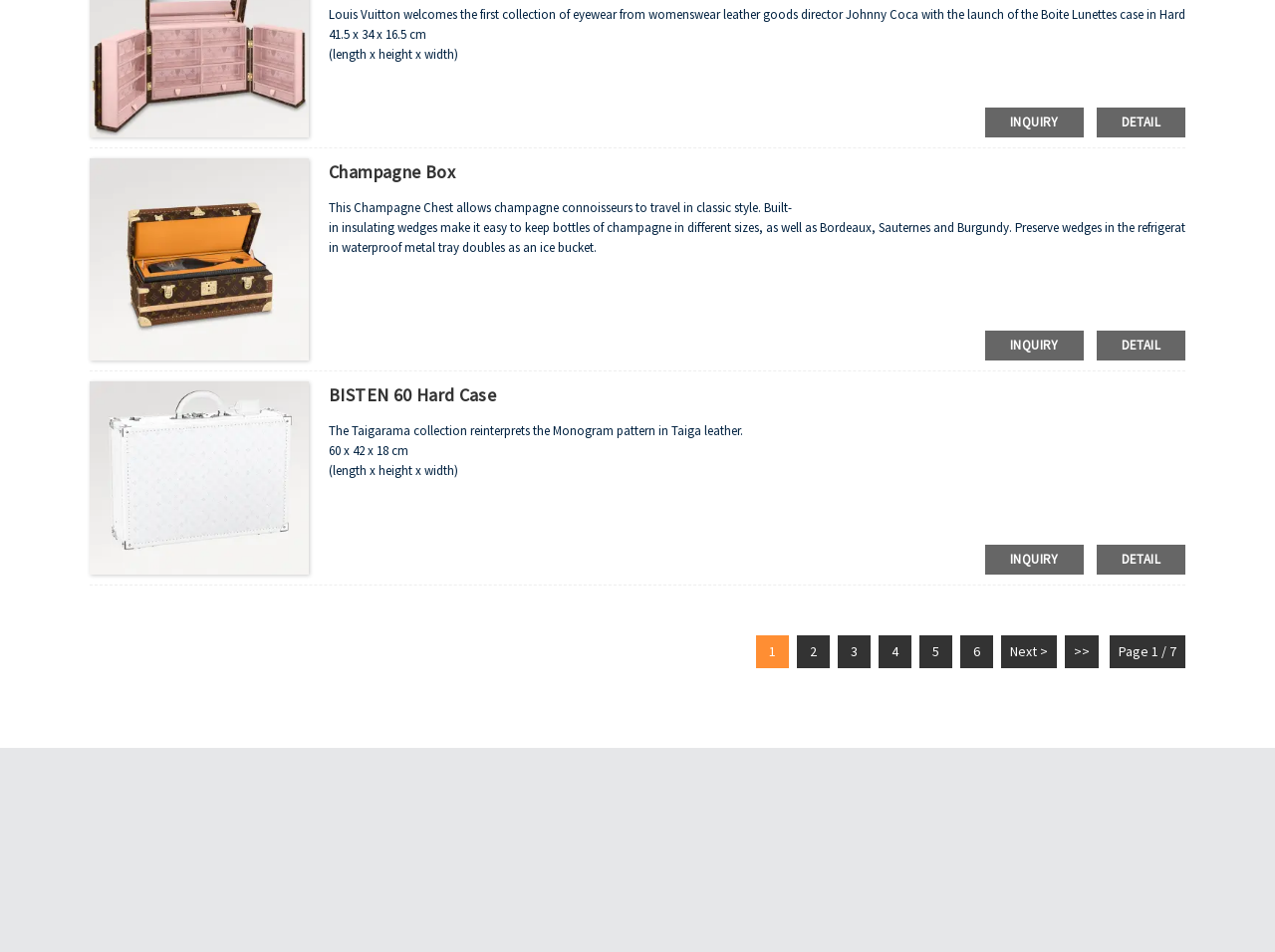Can you provide the bounding box coordinates for the element that should be clicked to implement the instruction: "Click on the 'INQUIRY' link"?

[0.773, 0.113, 0.85, 0.144]